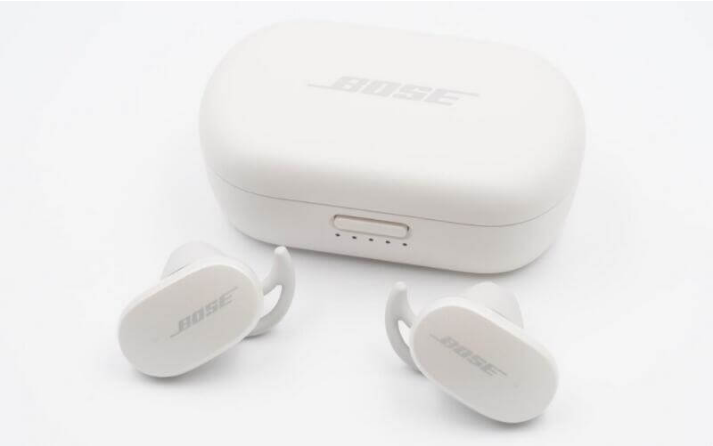Provide a thorough description of what you see in the image.

This image showcases the Bose QuietComfort Earbuds, which are true wireless noise-canceling earphones presented alongside their charging case. The earbuds feature a sleek, minimalist design with a white finish, prominently displaying the Bose logo on each earpiece. The accompanying charging case is also white, featuring a smooth exterior and a small status LED that indicates battery level with a single button for operation. These earbuds are designed for comfort and stability, ideal for extended listening sessions, and incorporate advanced technology for superior sound quality and noise cancellation. The image emphasizes the modern aesthetic and compact nature of this audio accessory, highlighting its appeal for both everyday use and audiophile experiences.